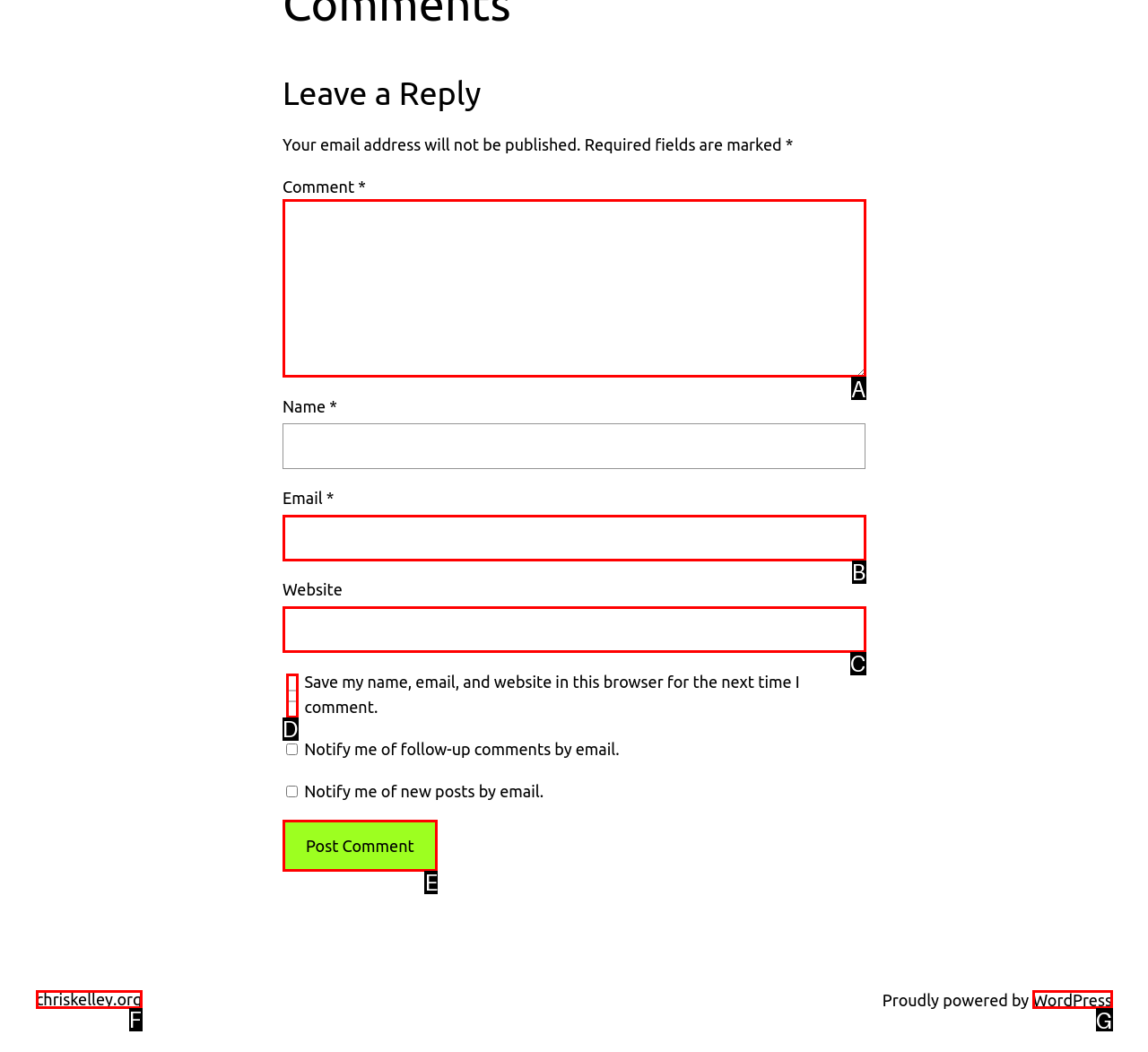Identify the HTML element that best matches the description: name="submit" value="Post Comment". Provide your answer by selecting the corresponding letter from the given options.

E